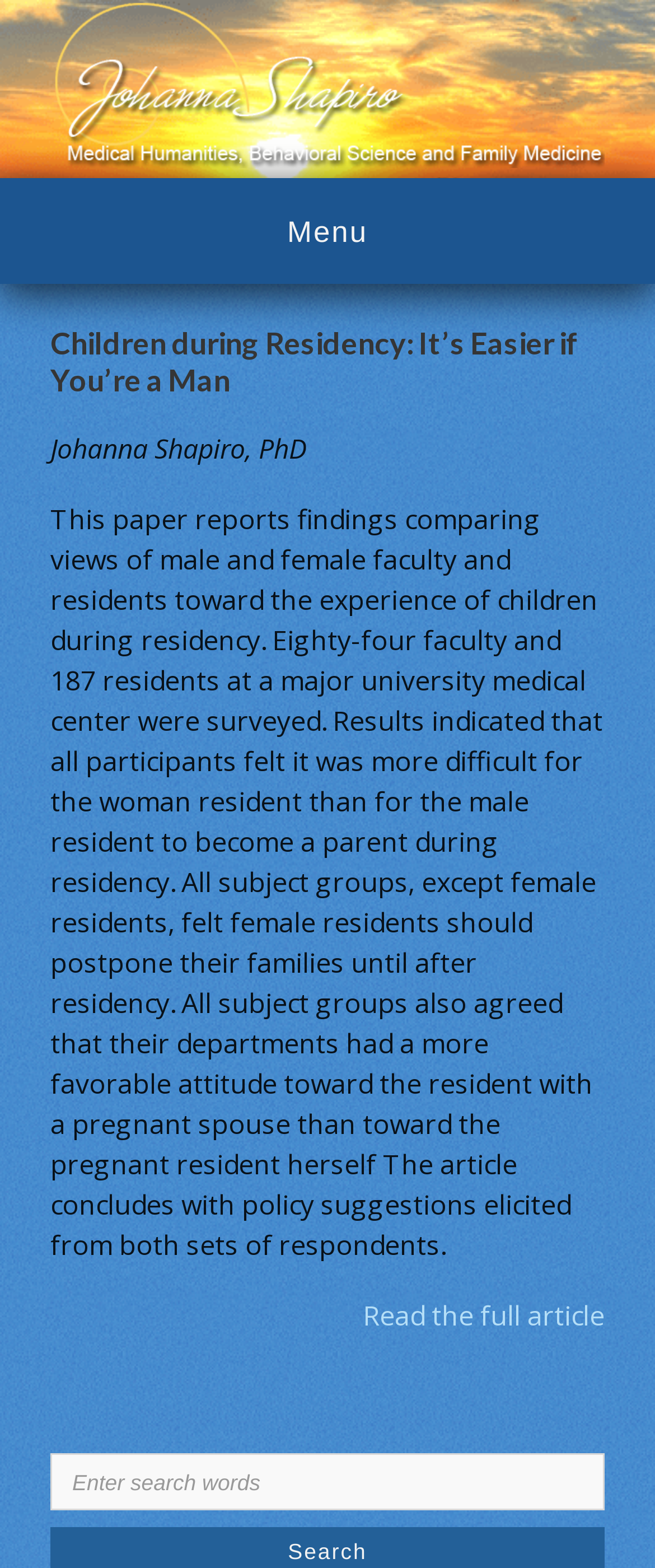Use one word or a short phrase to answer the question provided: 
Who is the author of the paper?

Johanna Shapiro